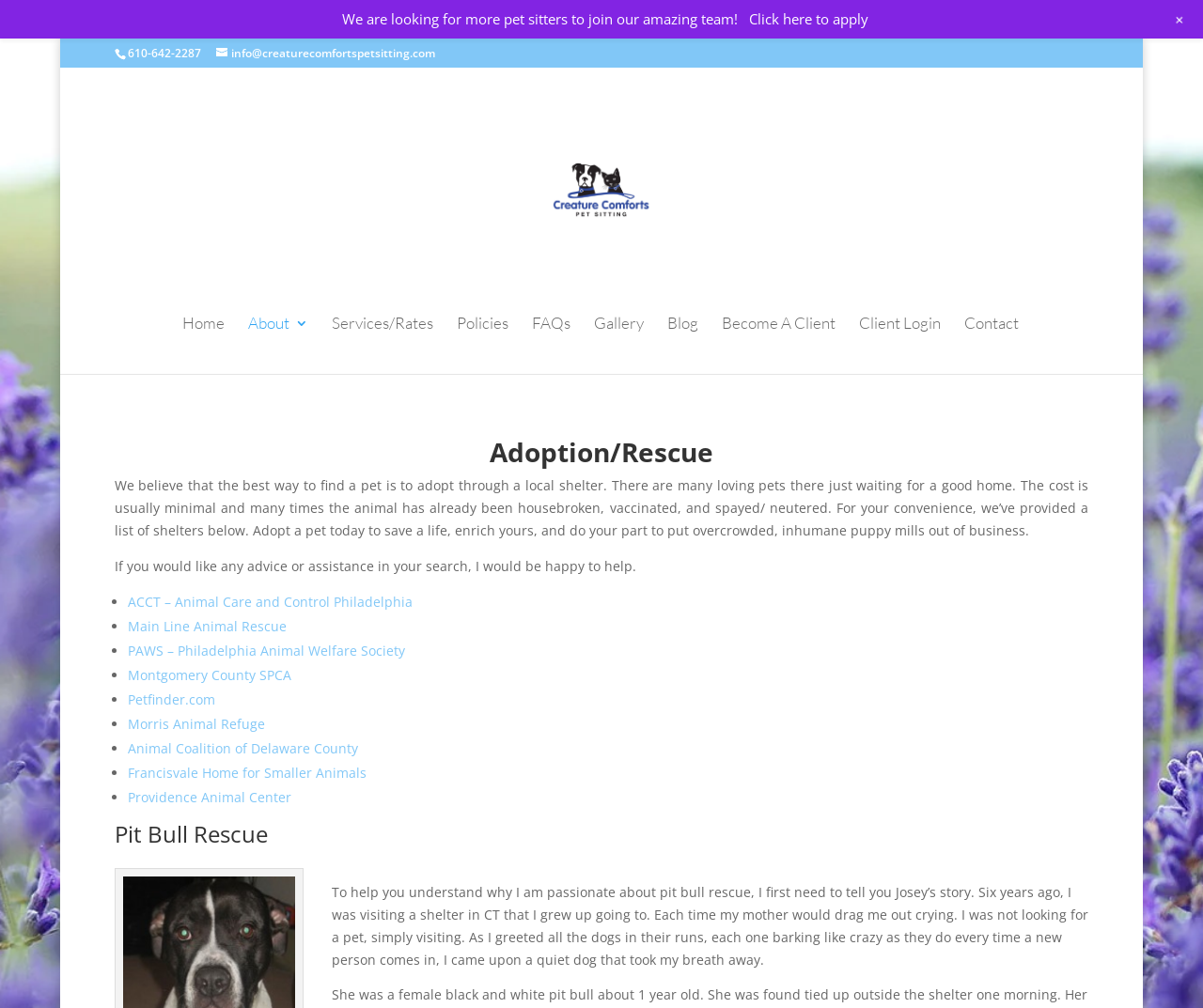Please mark the clickable region by giving the bounding box coordinates needed to complete this instruction: "Learn about Adoption/Rescue".

[0.095, 0.435, 0.905, 0.471]